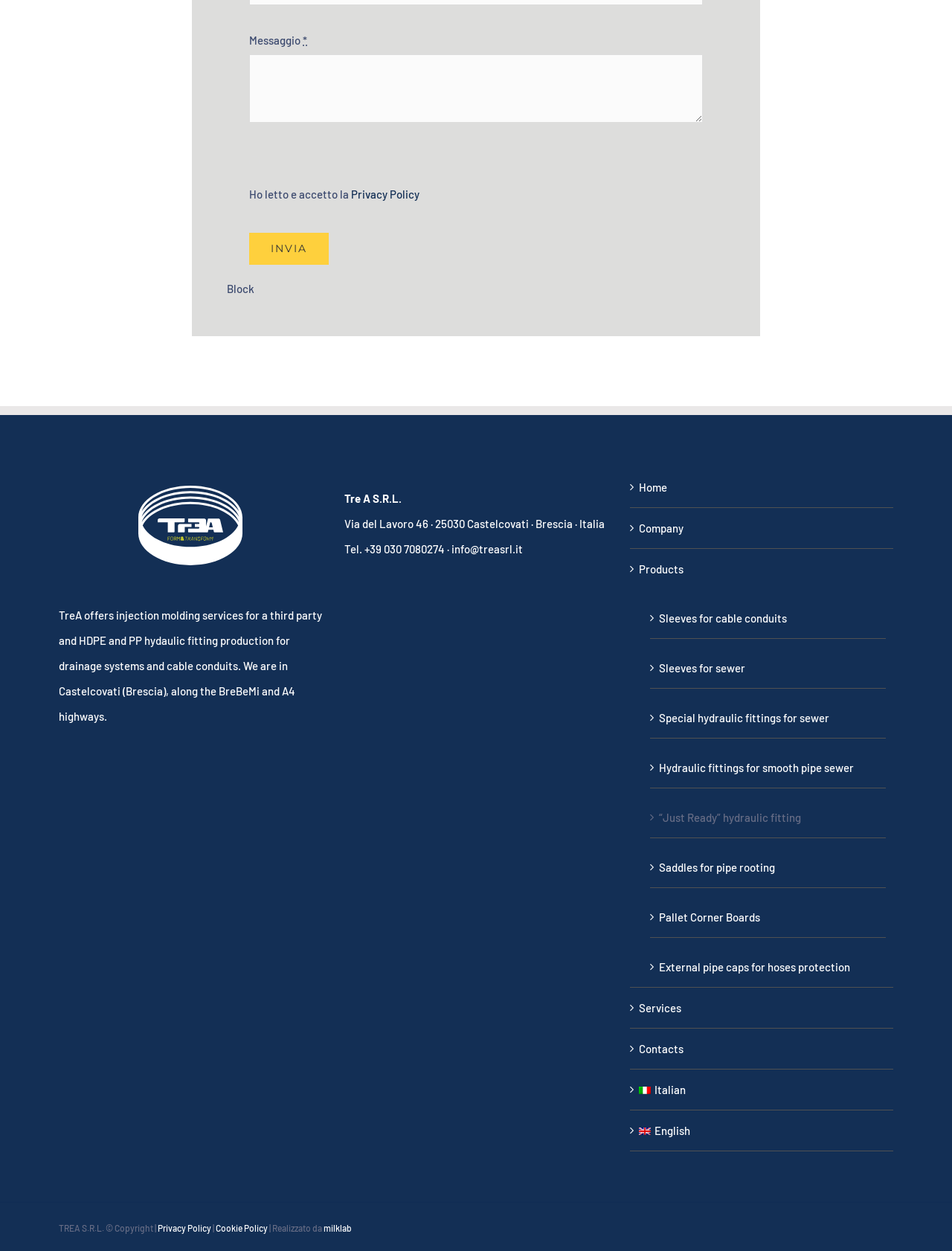Find the bounding box coordinates of the clickable area required to complete the following action: "Read the privacy policy".

[0.369, 0.15, 0.441, 0.16]